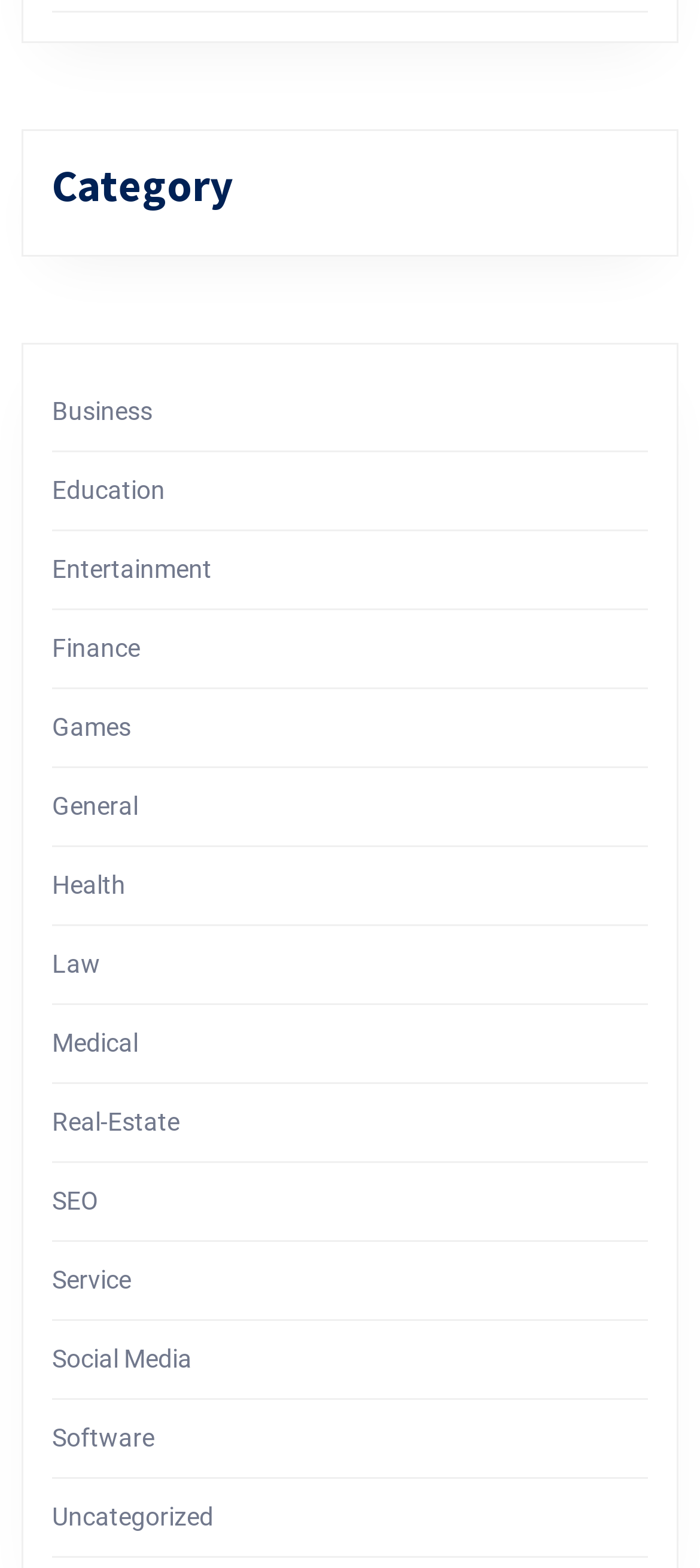Please provide the bounding box coordinates for the element that needs to be clicked to perform the following instruction: "View Entertainment options". The coordinates should be given as four float numbers between 0 and 1, i.e., [left, top, right, bottom].

[0.074, 0.354, 0.303, 0.372]